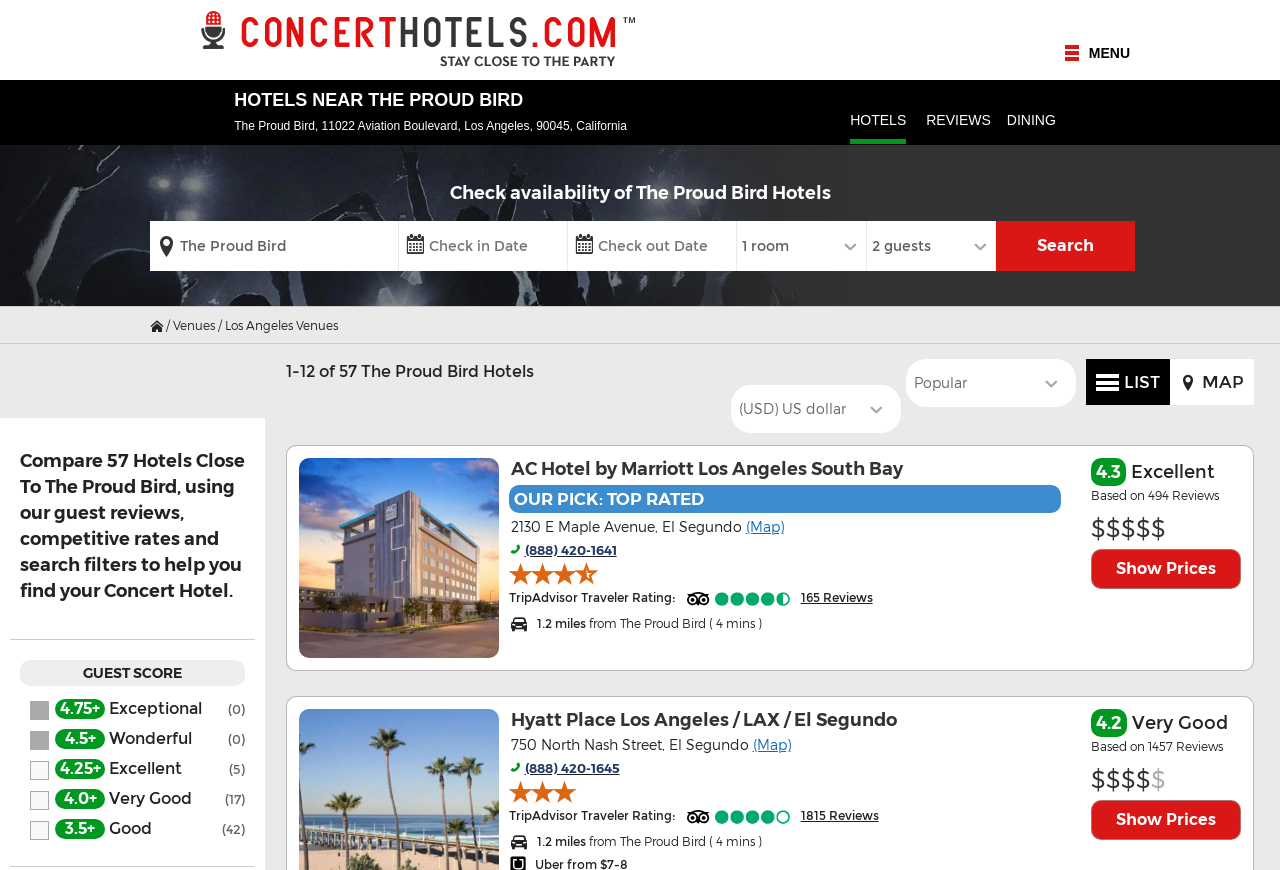Find the bounding box coordinates for the area that must be clicked to perform this action: "read recent post about Moisture Magic".

None